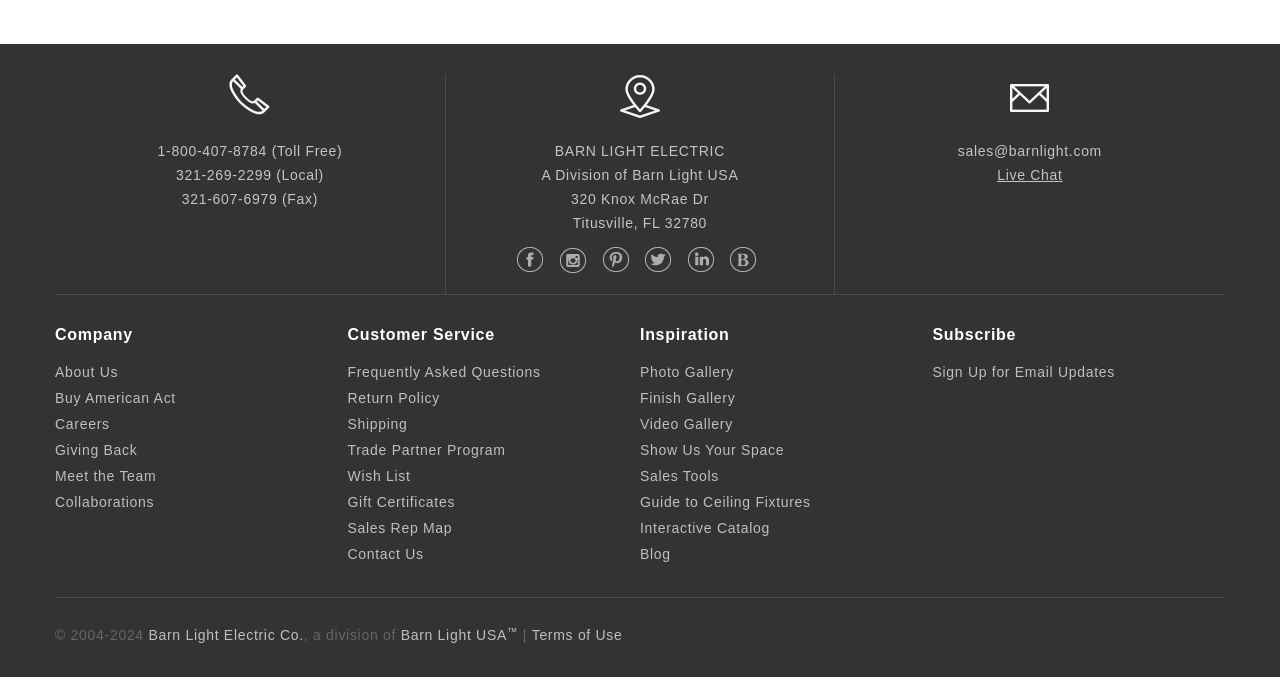Identify the bounding box coordinates of the clickable region to carry out the given instruction: "Sign up for email updates".

[0.729, 0.538, 0.871, 0.561]